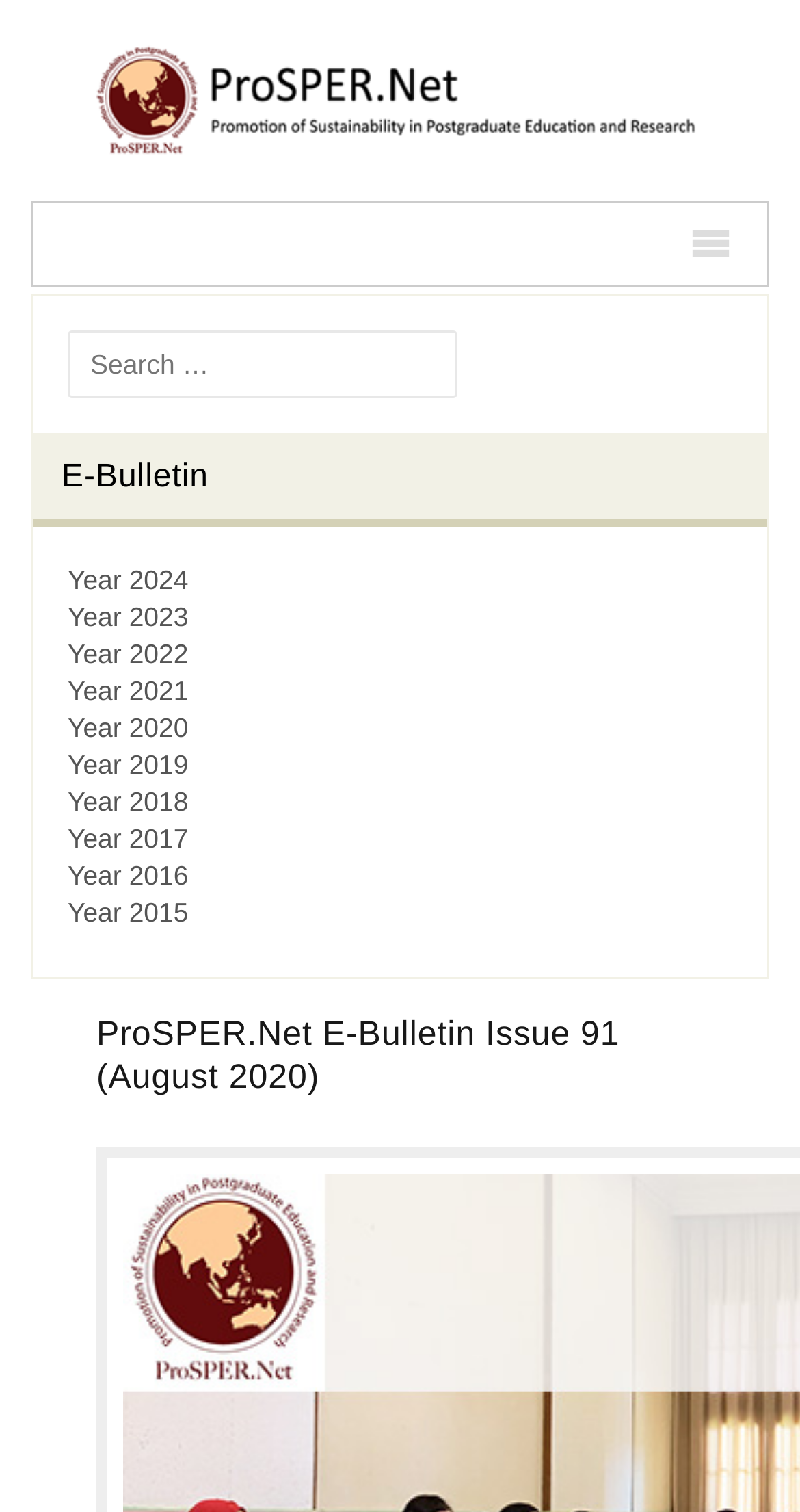From the webpage screenshot, predict the bounding box coordinates (top-left x, top-left y, bottom-right x, bottom-right y) for the UI element described here: MENU

[0.844, 0.134, 0.918, 0.189]